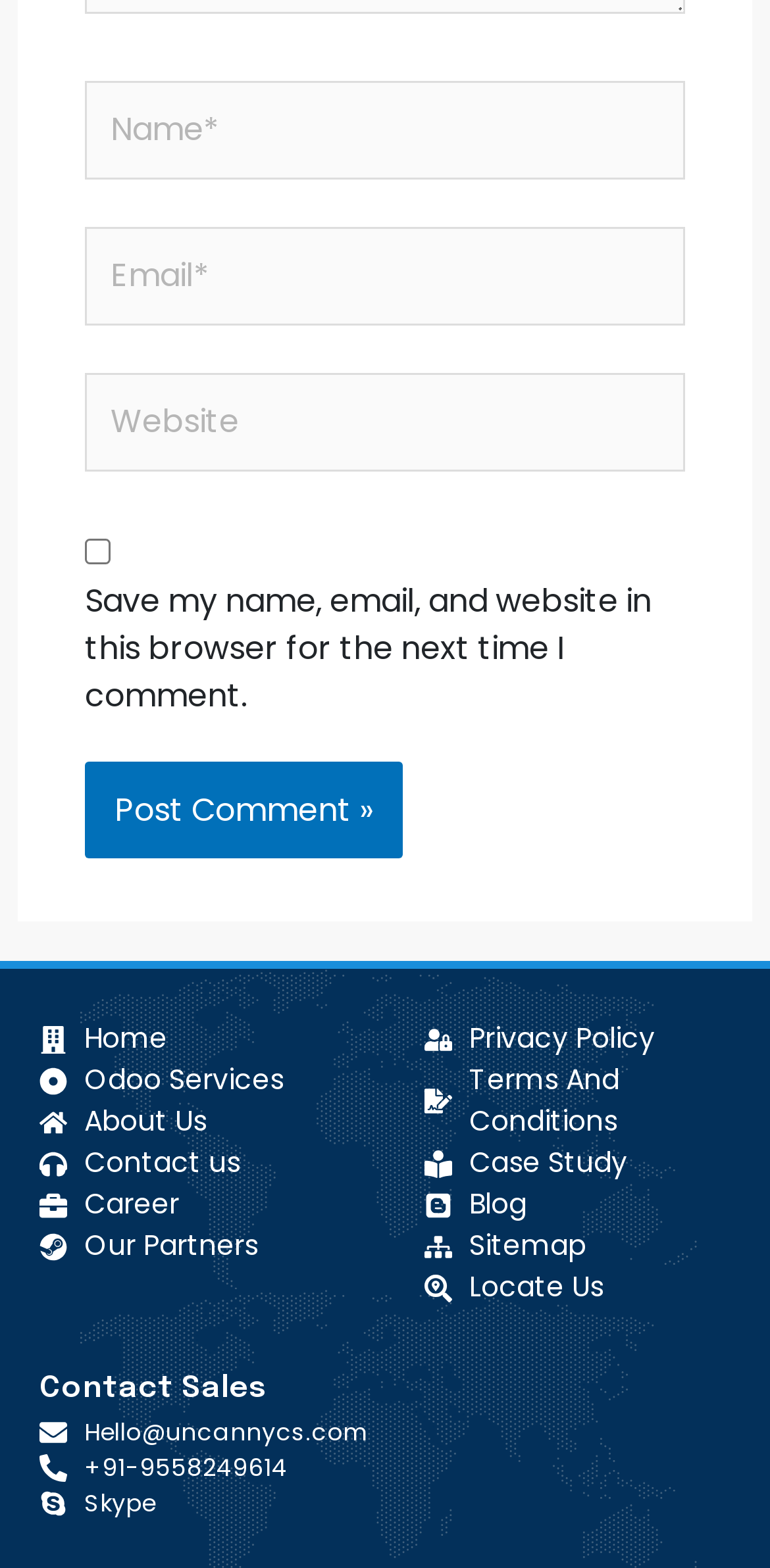Find the bounding box coordinates of the element to click in order to complete the given instruction: "Contact Sales via email."

[0.051, 0.903, 0.478, 0.925]